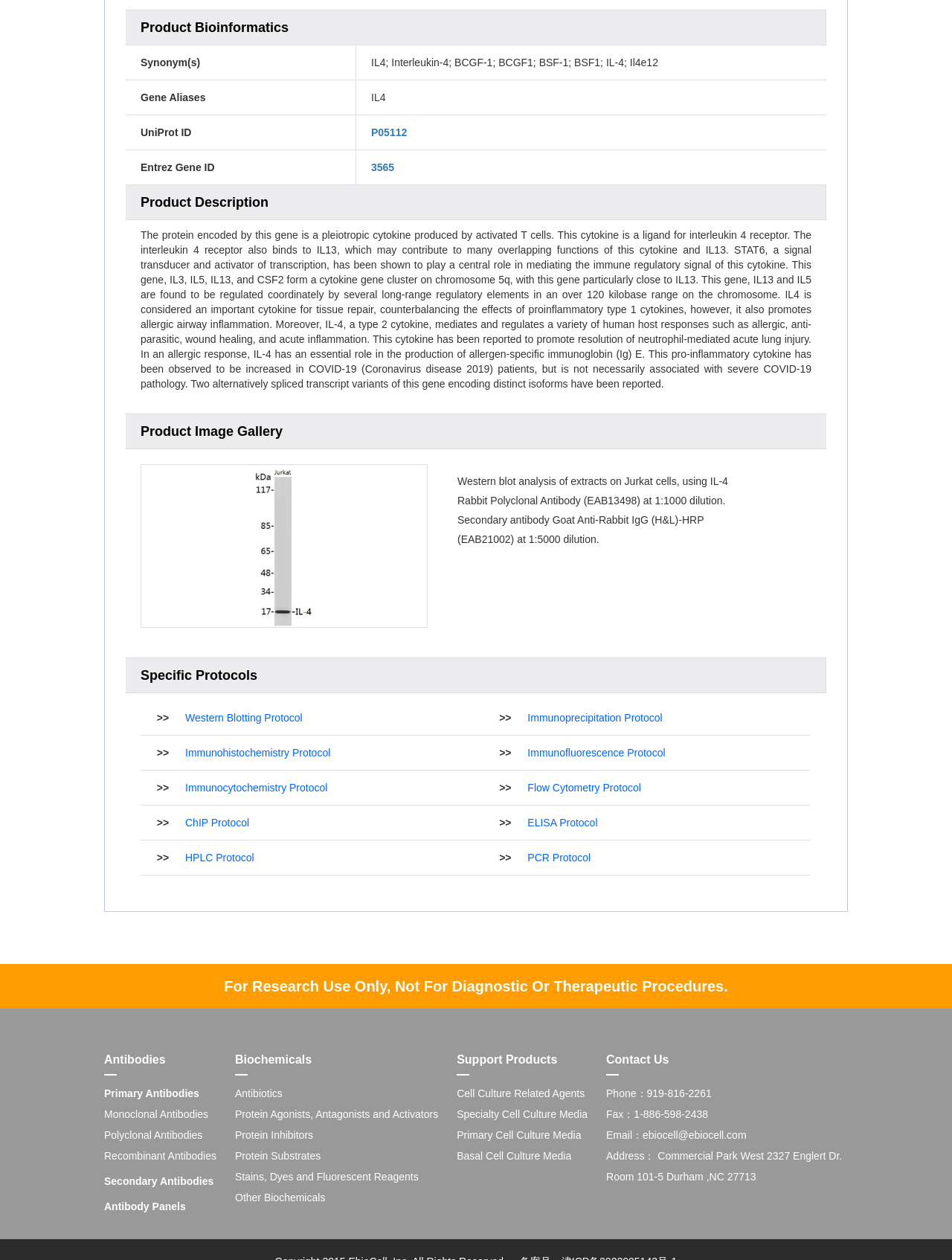Find the bounding box of the element with the following description: "Fax：1-886-598-2438". The coordinates must be four float numbers between 0 and 1, formatted as [left, top, right, bottom].

[0.637, 0.88, 0.744, 0.889]